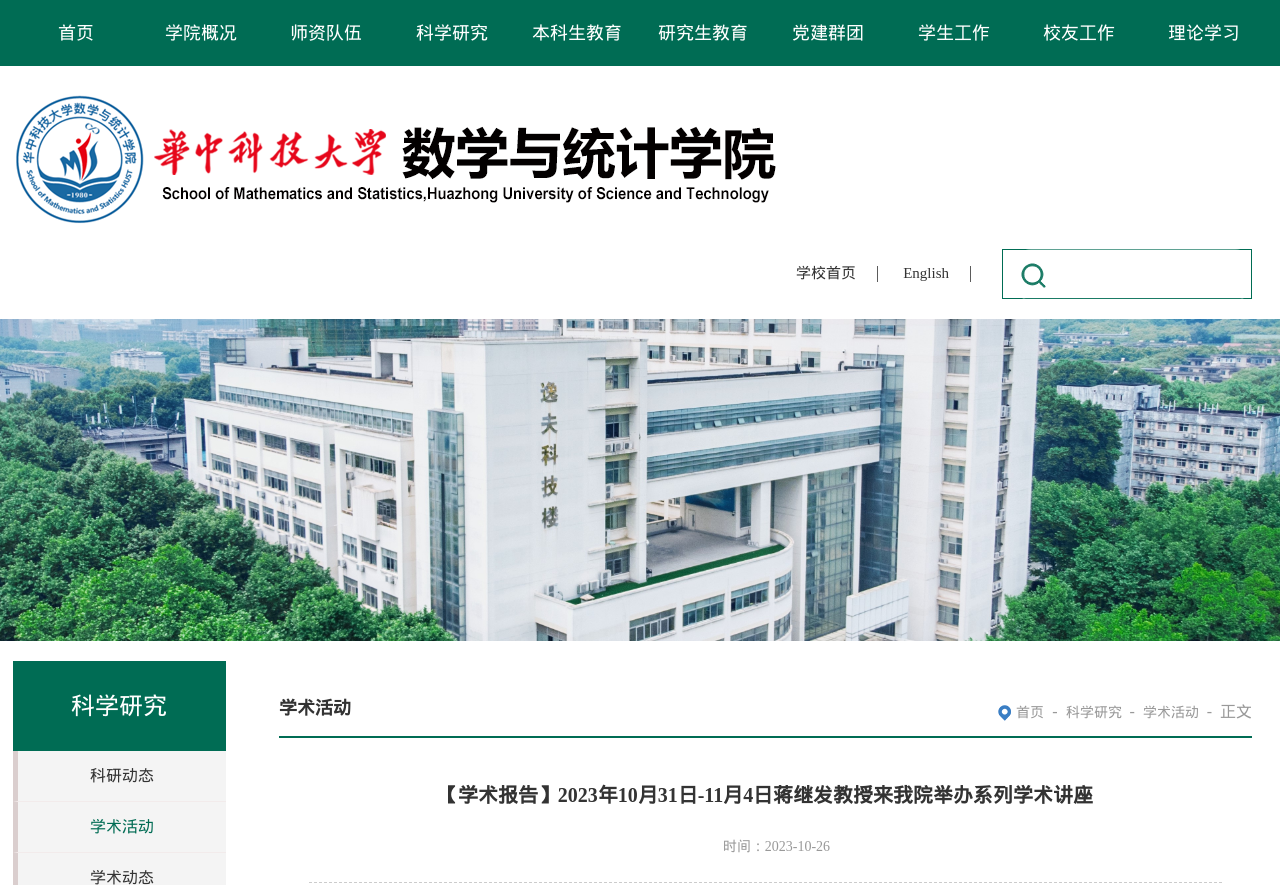Can you find the bounding box coordinates for the element that needs to be clicked to execute this instruction: "search in the textbox"? The coordinates should be given as four float numbers between 0 and 1, i.e., [left, top, right, bottom].

[0.795, 0.281, 0.976, 0.34]